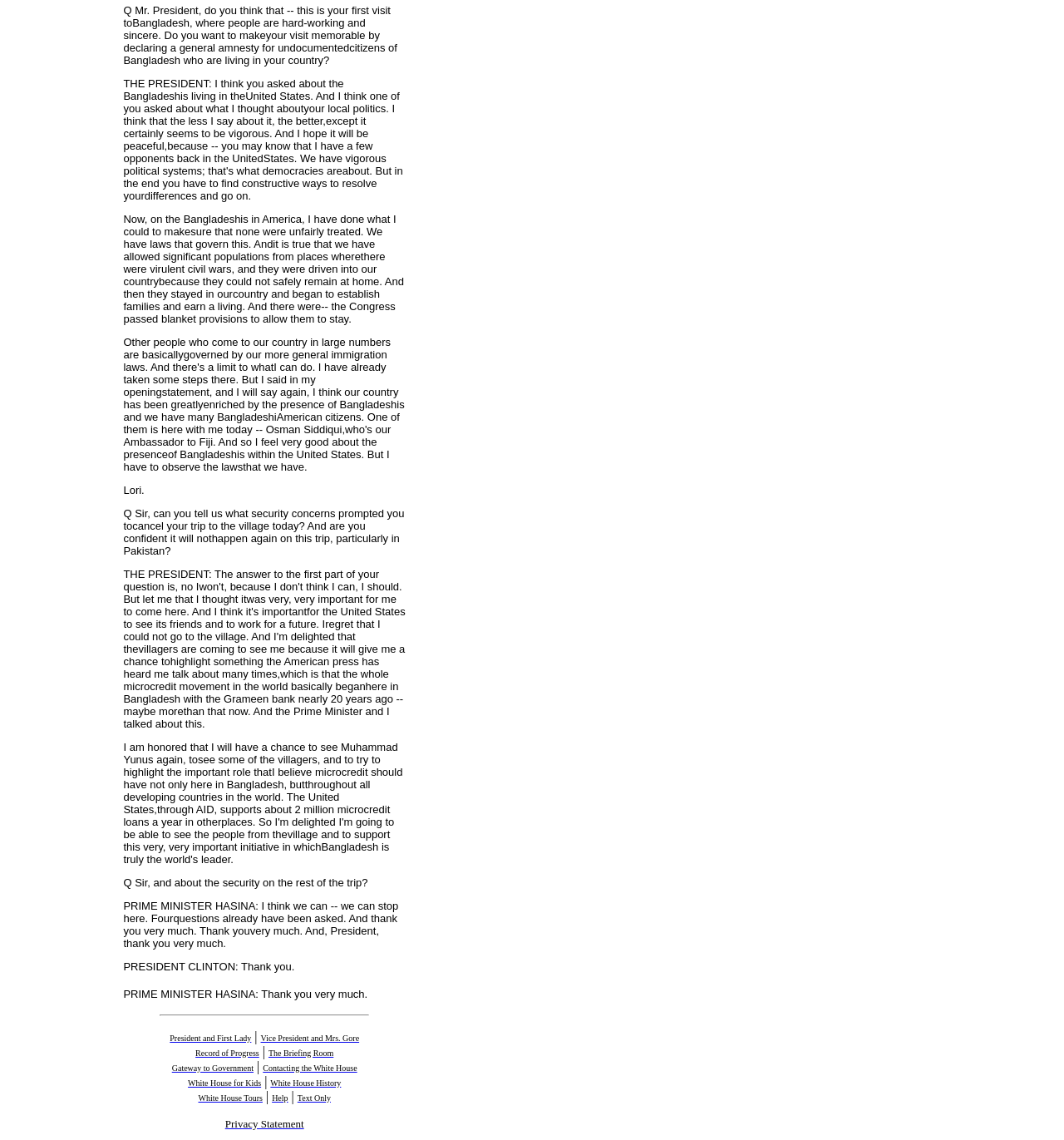Identify the bounding box coordinates for the element you need to click to achieve the following task: "Click on 'President and First Lady'". The coordinates must be four float values ranging from 0 to 1, formatted as [left, top, right, bottom].

[0.16, 0.903, 0.236, 0.915]